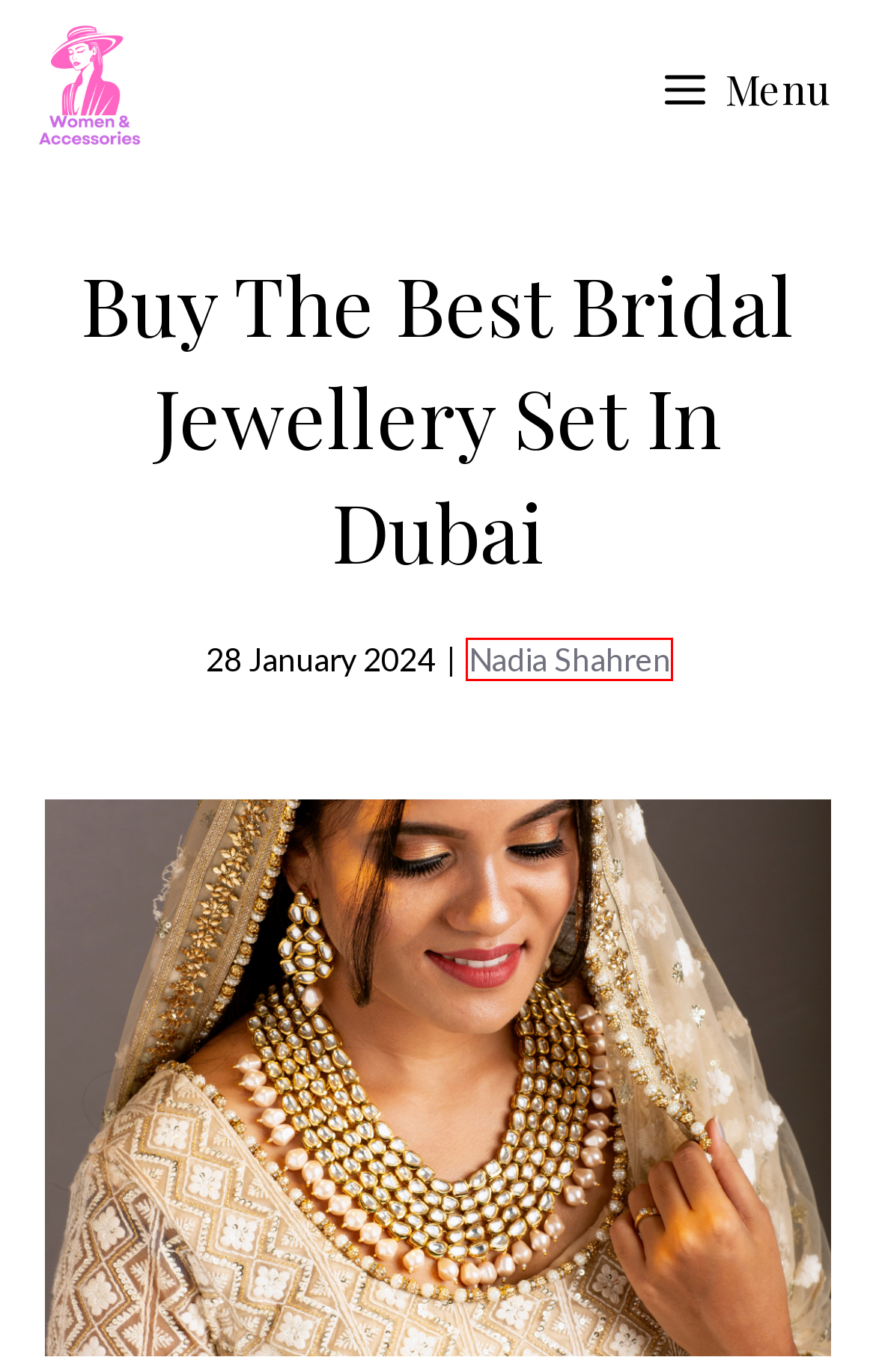You are provided with a screenshot of a webpage highlighting a UI element with a red bounding box. Choose the most suitable webpage description that matches the new page after clicking the element in the bounding box. Here are the candidates:
A. Affiliate Disclaimer - Women and Accessories
B. Terms of Service - Women and Accessories
C. bridal set jewellery with price in dubai Archives - Women and Accessories
D. Home - Women and Accessories
E. jewellery Archives - Women and Accessories
F. bridal jewellery Archives - Women and Accessories
G. Nadia Shahren, Author at Women and Accessories
H. jewellery design Archives - Women and Accessories

G